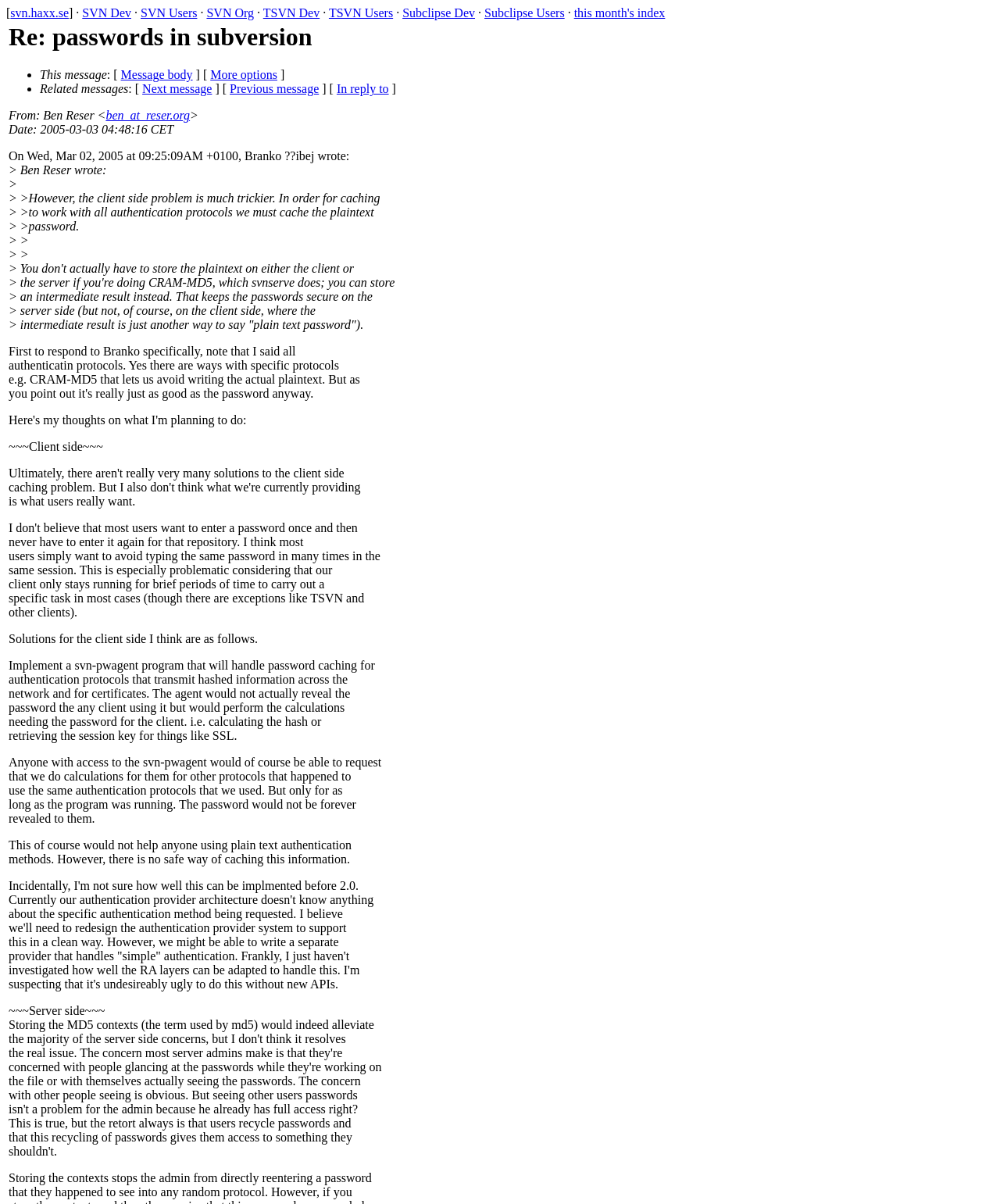Show the bounding box coordinates of the element that should be clicked to complete the task: "Click on SVN Dev link".

[0.082, 0.005, 0.131, 0.016]